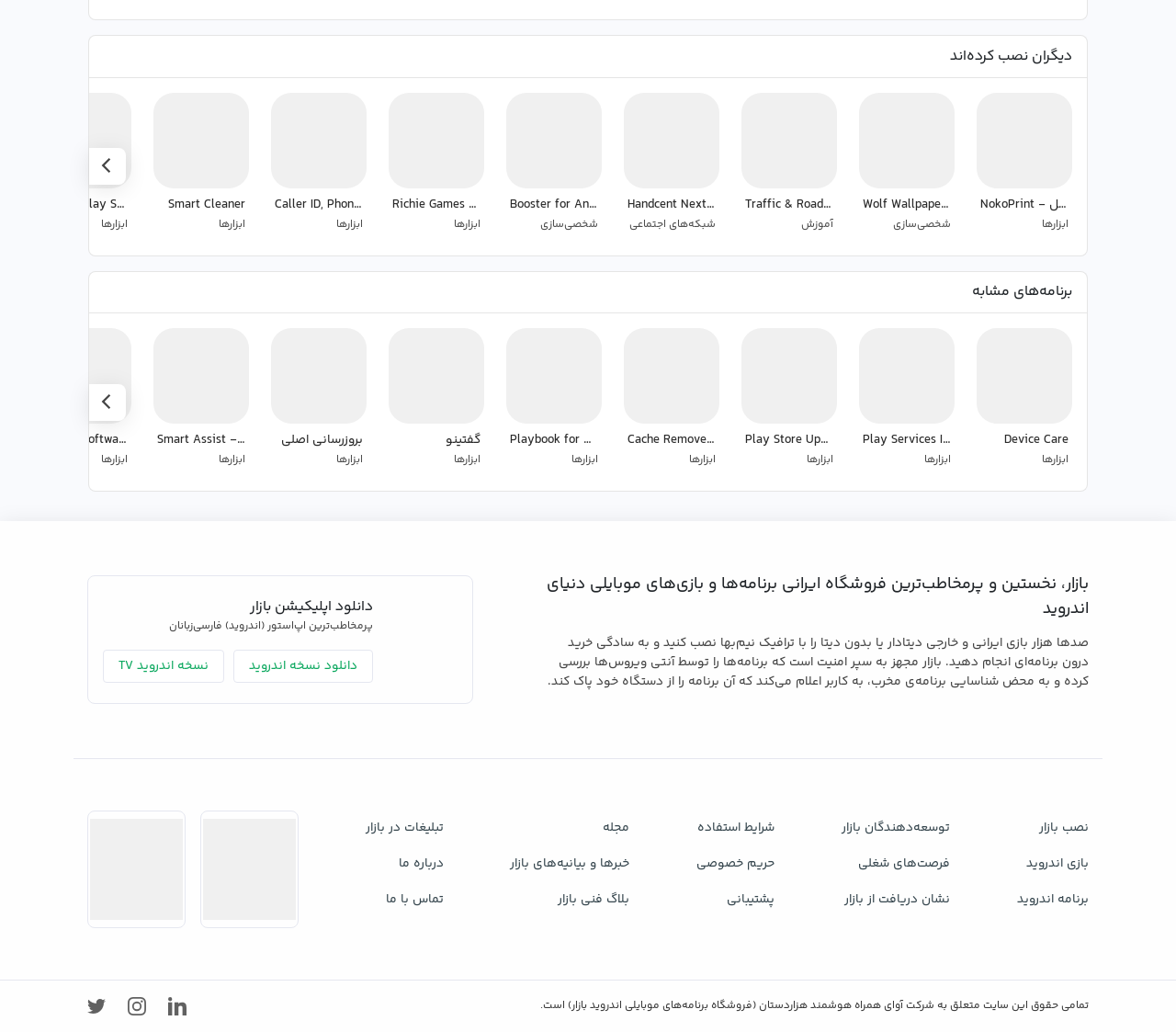Review the image closely and give a comprehensive answer to the question: What can be downloaded from بازار?

The text 'صد‌ها هزار بازی ایرانی و خارجی دیتادار یا بدون دیتا را با ترافیک نیم‌بها نصب کنید و به سادگی خرید درون‌ برنامه‌ای انجام دهید.' suggests that users can download Android apps from بازار.